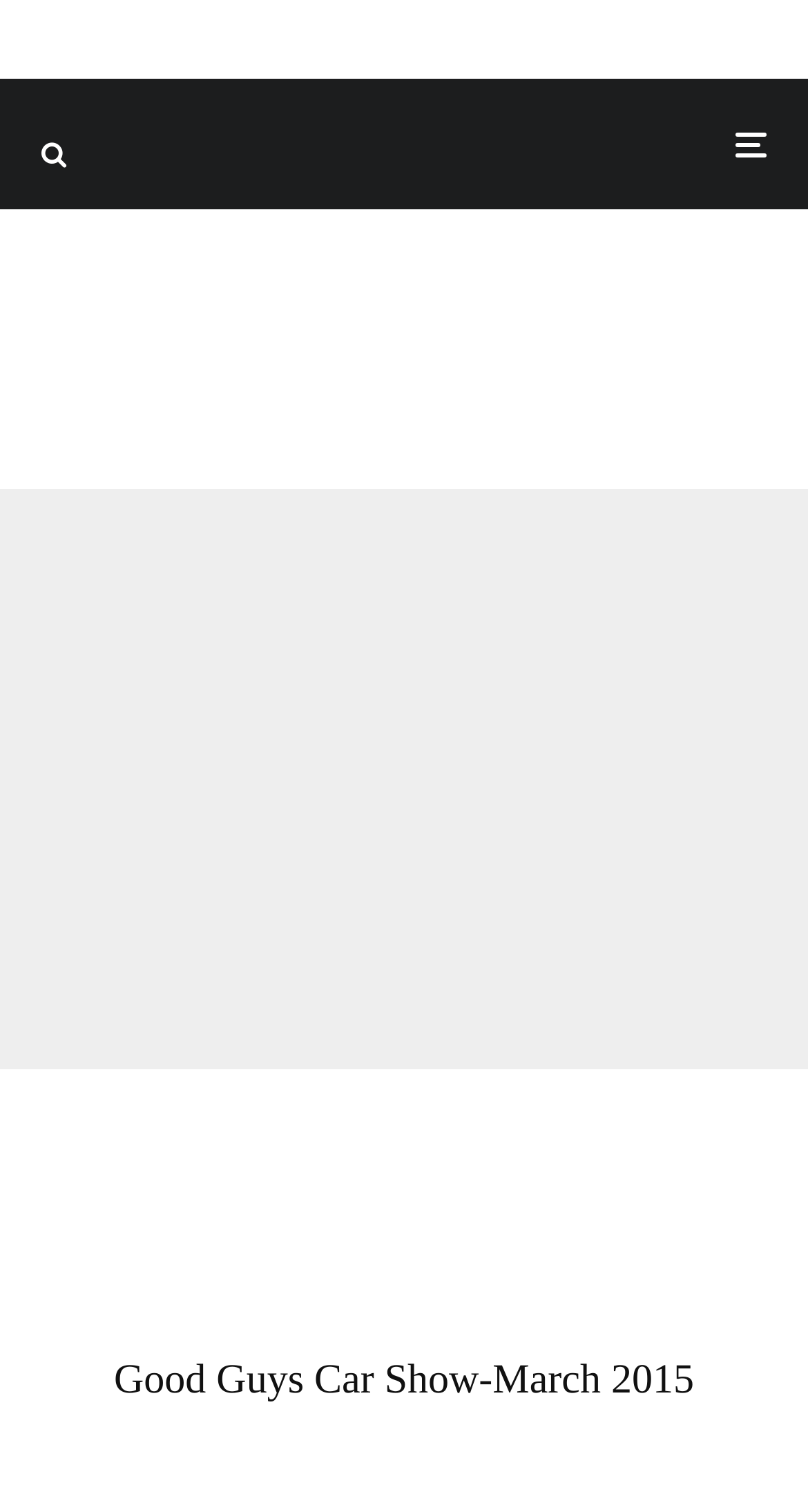Determine which piece of text is the heading of the webpage and provide it.

Good Guys Car Show-March 2015